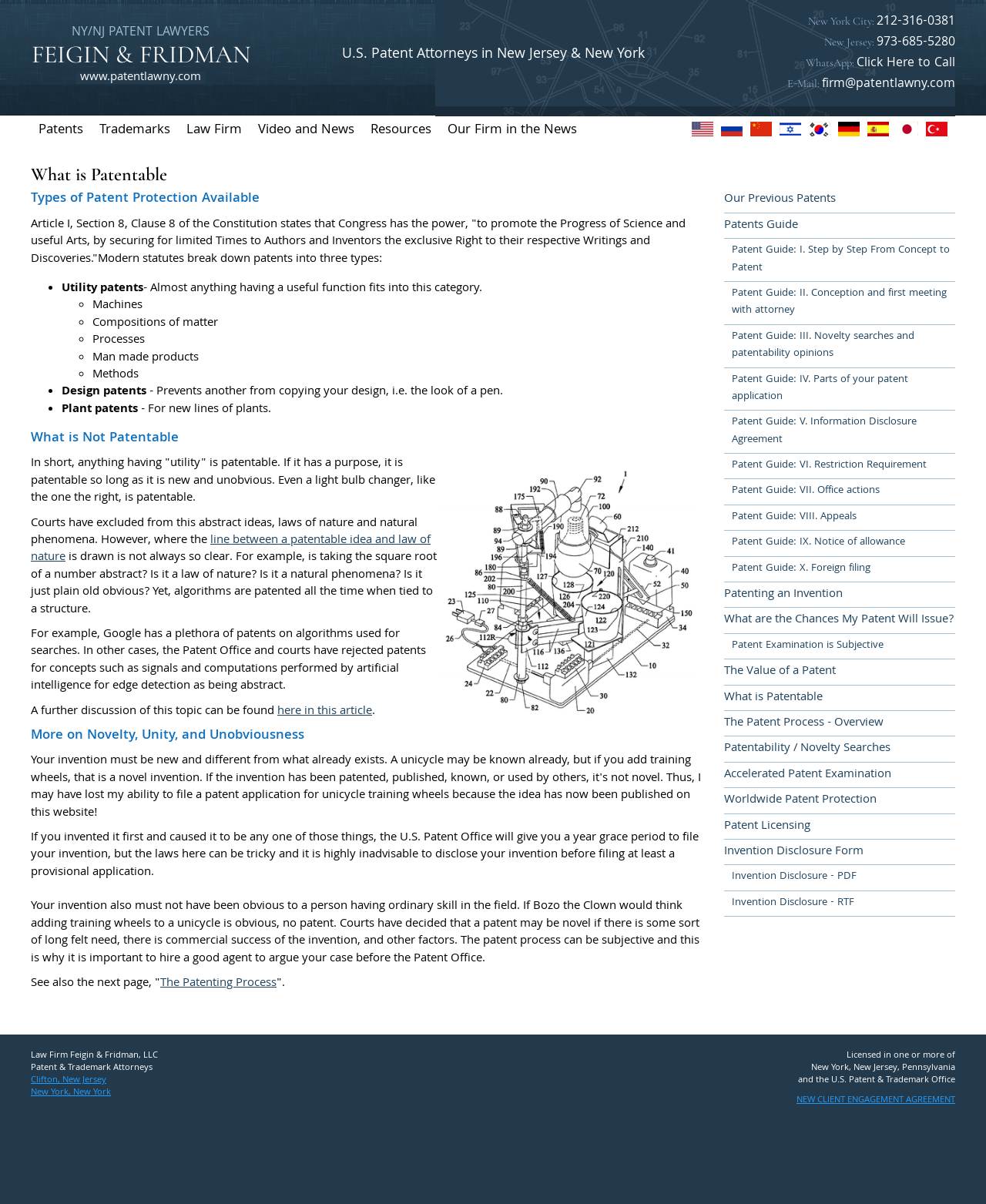What type of lawyers are Feigin & Fridman?
Please give a detailed and thorough answer to the question, covering all relevant points.

Based on the webpage title 'Feigin & Fridman Patent Attorneys NJ NY USA- What is Patentable' and the link 'NY/NJ PATENT LAWYERS FEIGIN & FRIDMAN www.patentlawny.com', it can be inferred that Feigin & Fridman are patent attorneys.